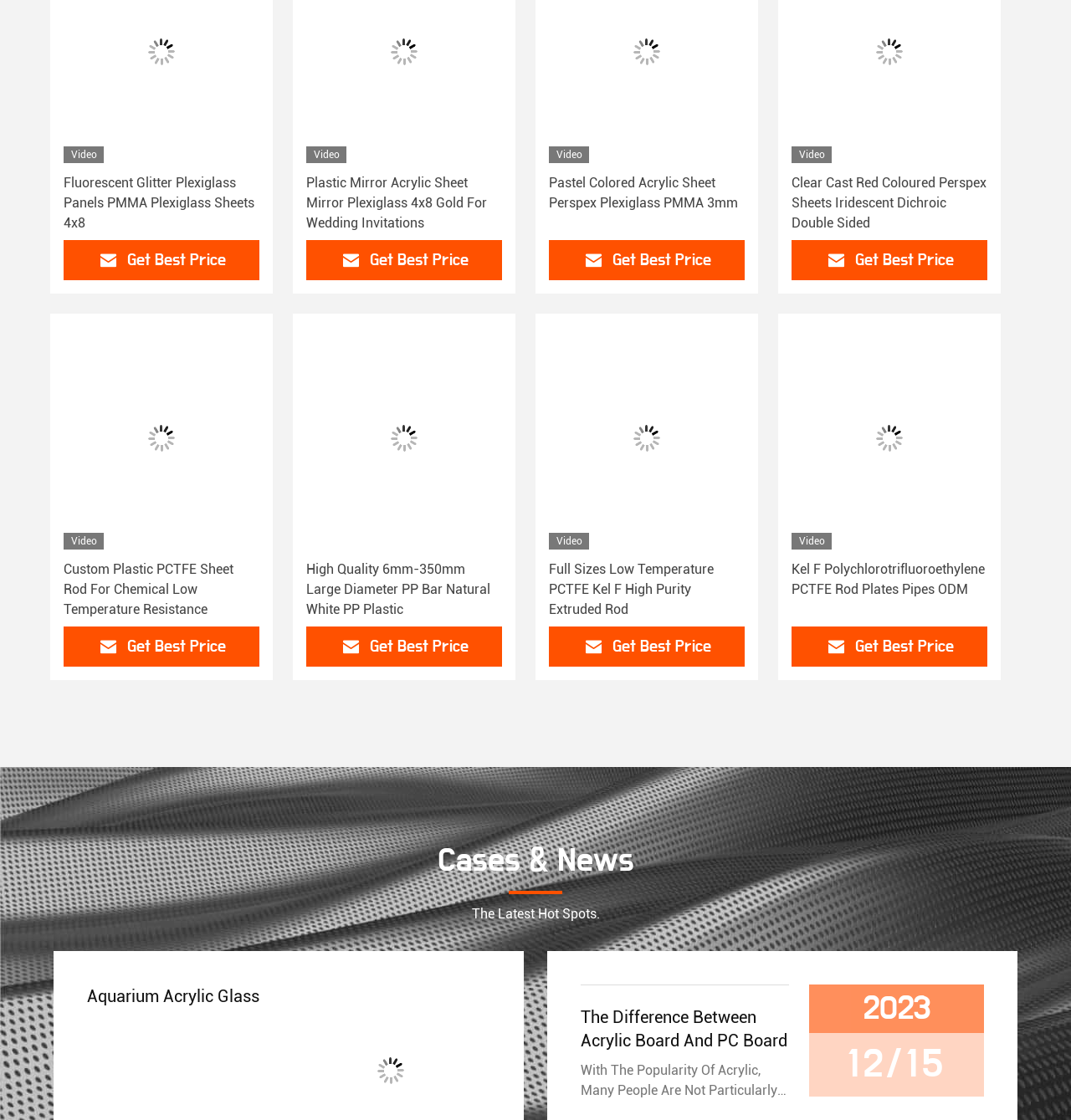Find the bounding box coordinates corresponding to the UI element with the description: "Get Best Price". The coordinates should be formatted as [left, top, right, bottom], with values as floats between 0 and 1.

[0.059, 0.559, 0.242, 0.595]